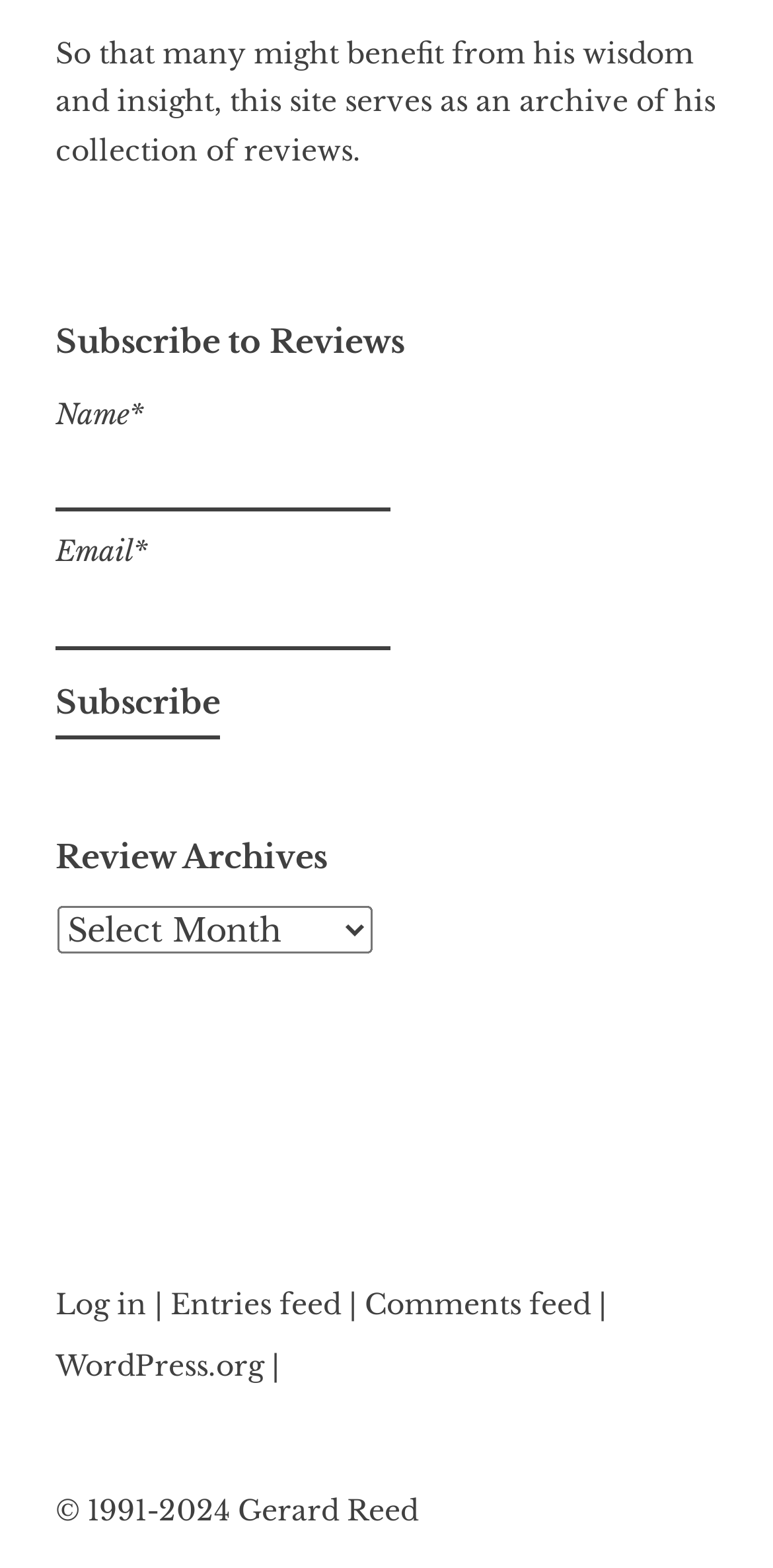Show the bounding box coordinates for the element that needs to be clicked to execute the following instruction: "View entries feed". Provide the coordinates in the form of four float numbers between 0 and 1, i.e., [left, top, right, bottom].

[0.221, 0.821, 0.462, 0.843]